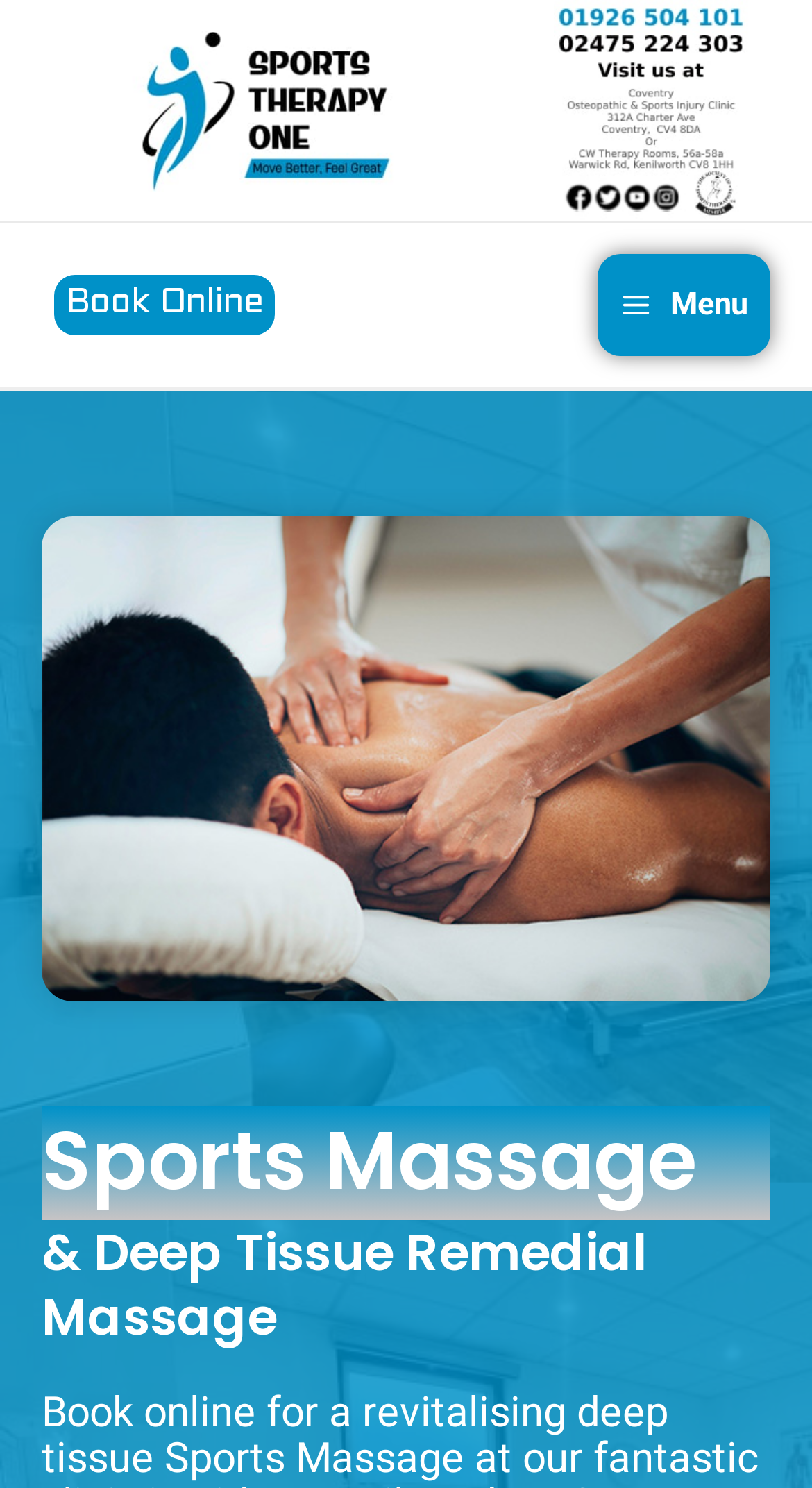Is the main menu expanded?
Based on the screenshot, answer the question with a single word or phrase.

No